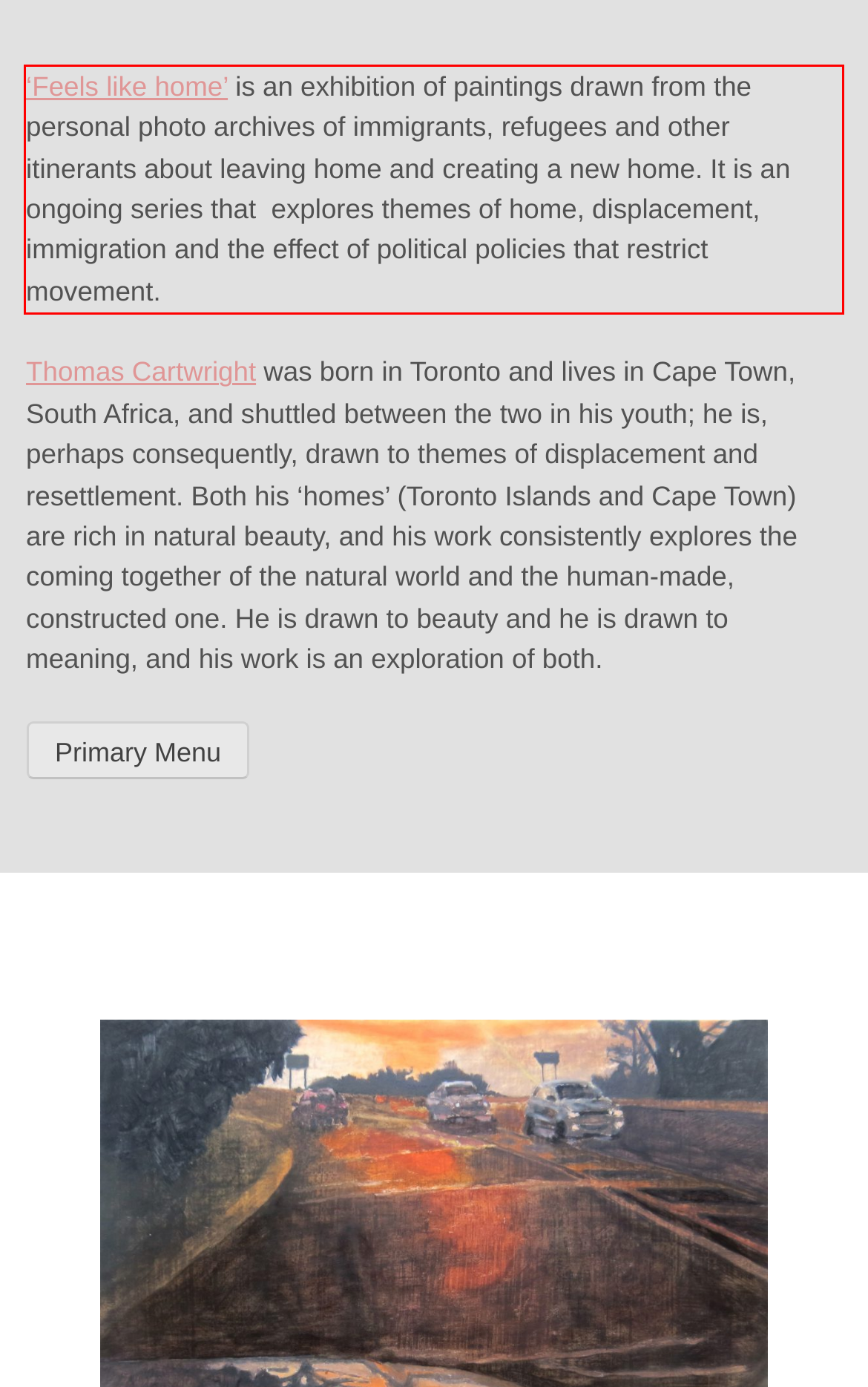Inspect the webpage screenshot that has a red bounding box and use OCR technology to read and display the text inside the red bounding box.

‘Feels like home’ is an exhibition of paintings drawn from the personal photo archives of immigrants, refugees and other itinerants about leaving home and creating a new home. It is an ongoing series that explores themes of home, displacement, immigration and the effect of political policies that restrict movement.